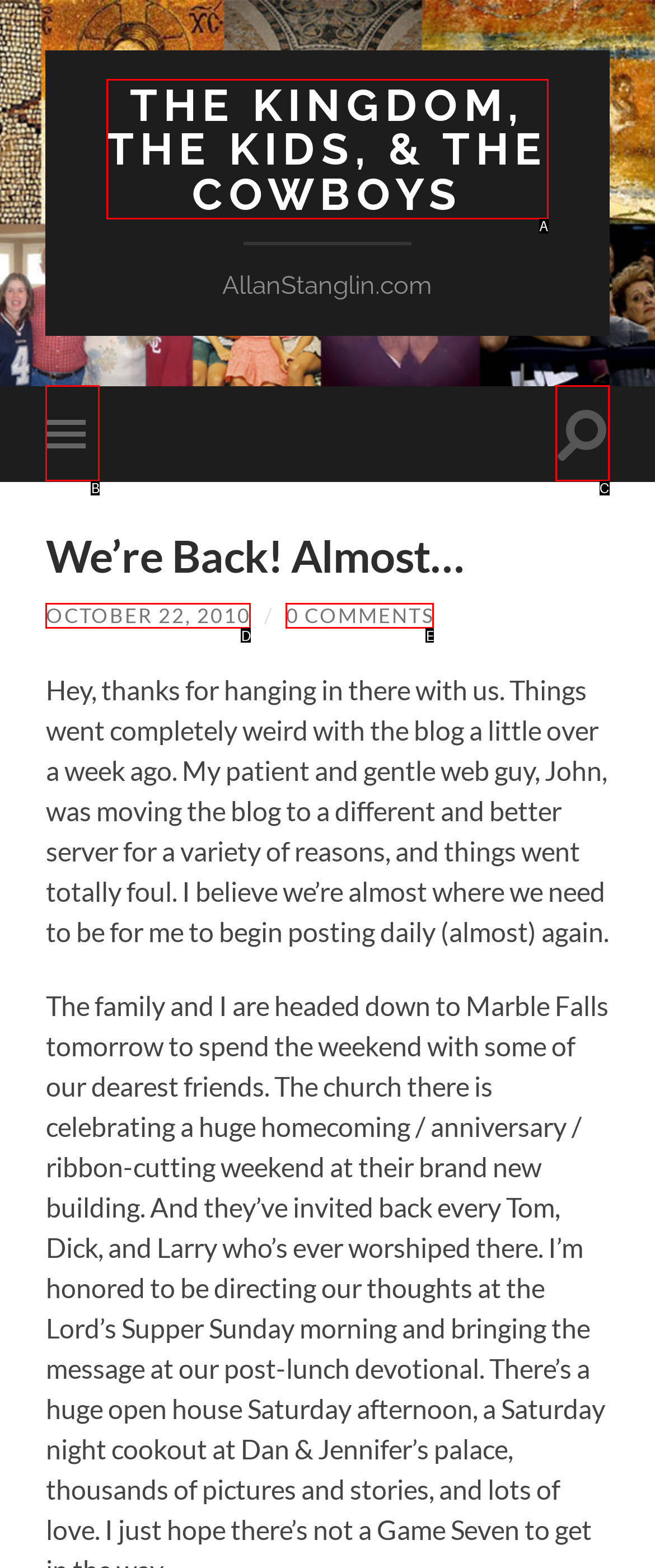Identify the matching UI element based on the description: name="s" placeholder="Search this website…"
Reply with the letter from the available choices.

None